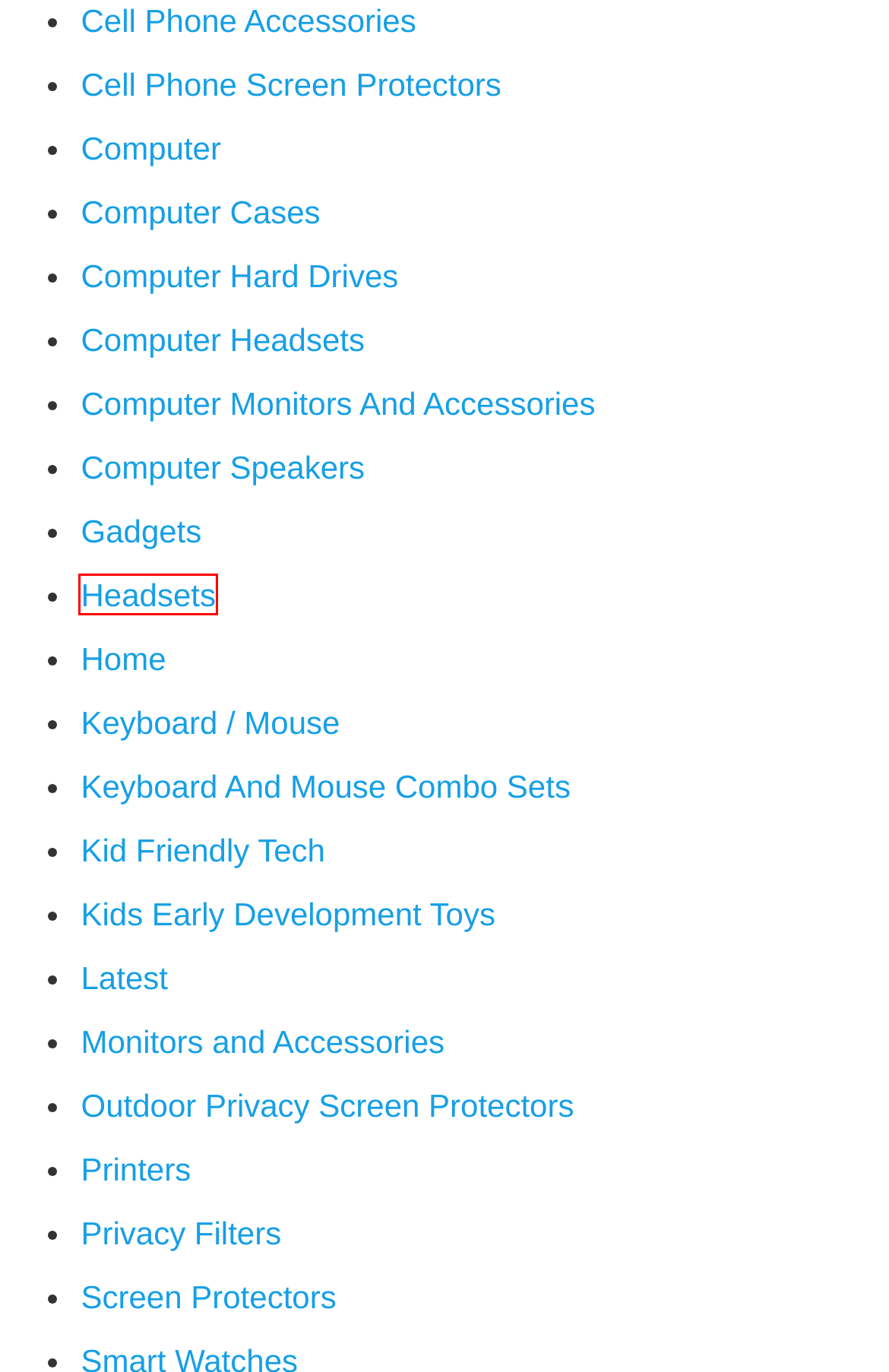Please examine the screenshot provided, which contains a red bounding box around a UI element. Select the webpage description that most accurately describes the new page displayed after clicking the highlighted element. Here are the candidates:
A. Cell Phone Accessories - Tech Spot Solutions
B. Gadgets - Tech Spot Solutions
C. Printers - Tech Spot Solutions
D. Headsets - Tech Spot Solutions
E. Keyboard And Mouse Combo Sets - Tech Spot Solutions
F. Computer Cases - Tech Spot Solutions
G. Outdoor Privacy Screen Protectors - Tech Spot Solutions
H. Keyboard / Mouse - Tech Spot Solutions

D